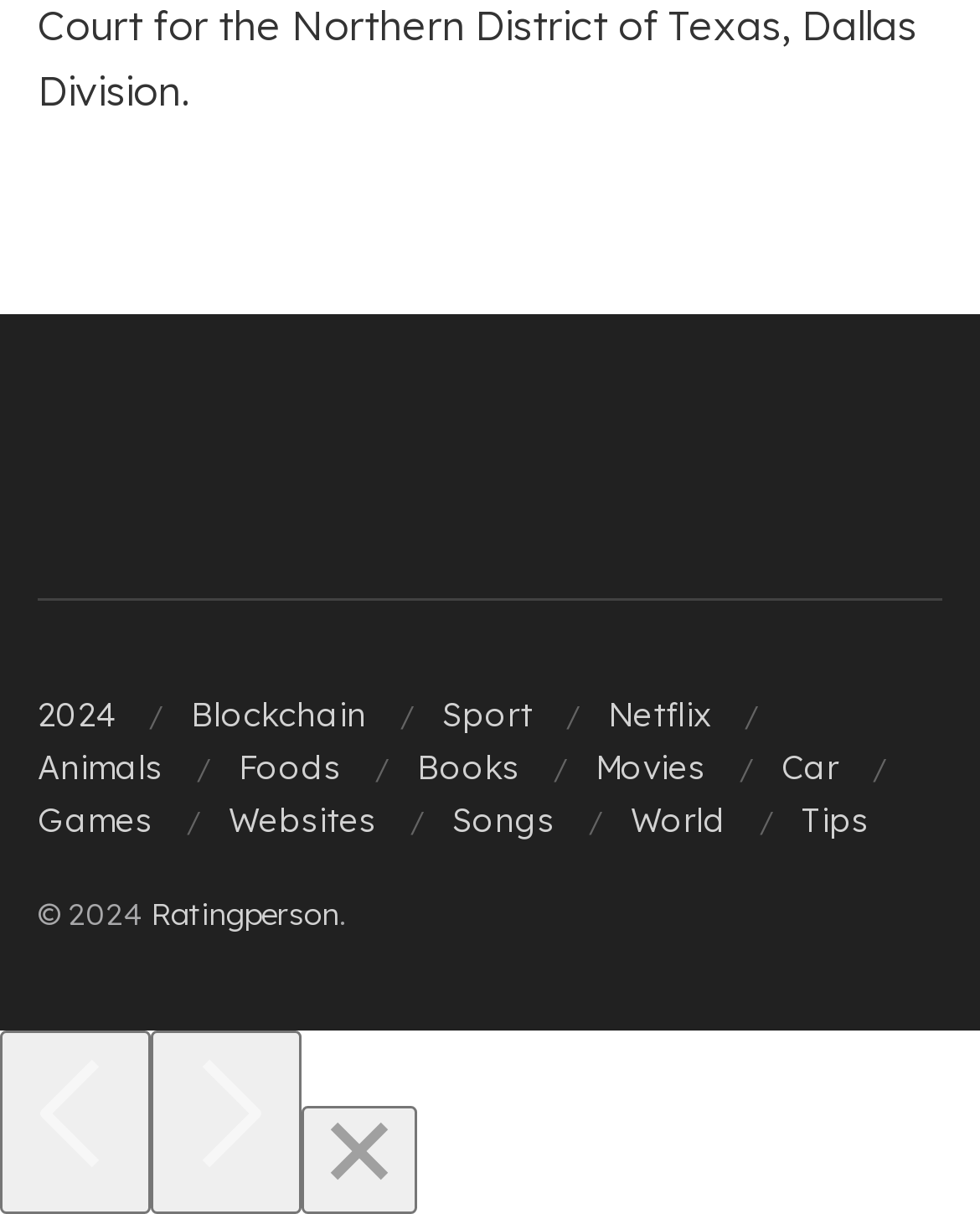How many buttons are there in the dialog?
Use the screenshot to answer the question with a single word or phrase.

3